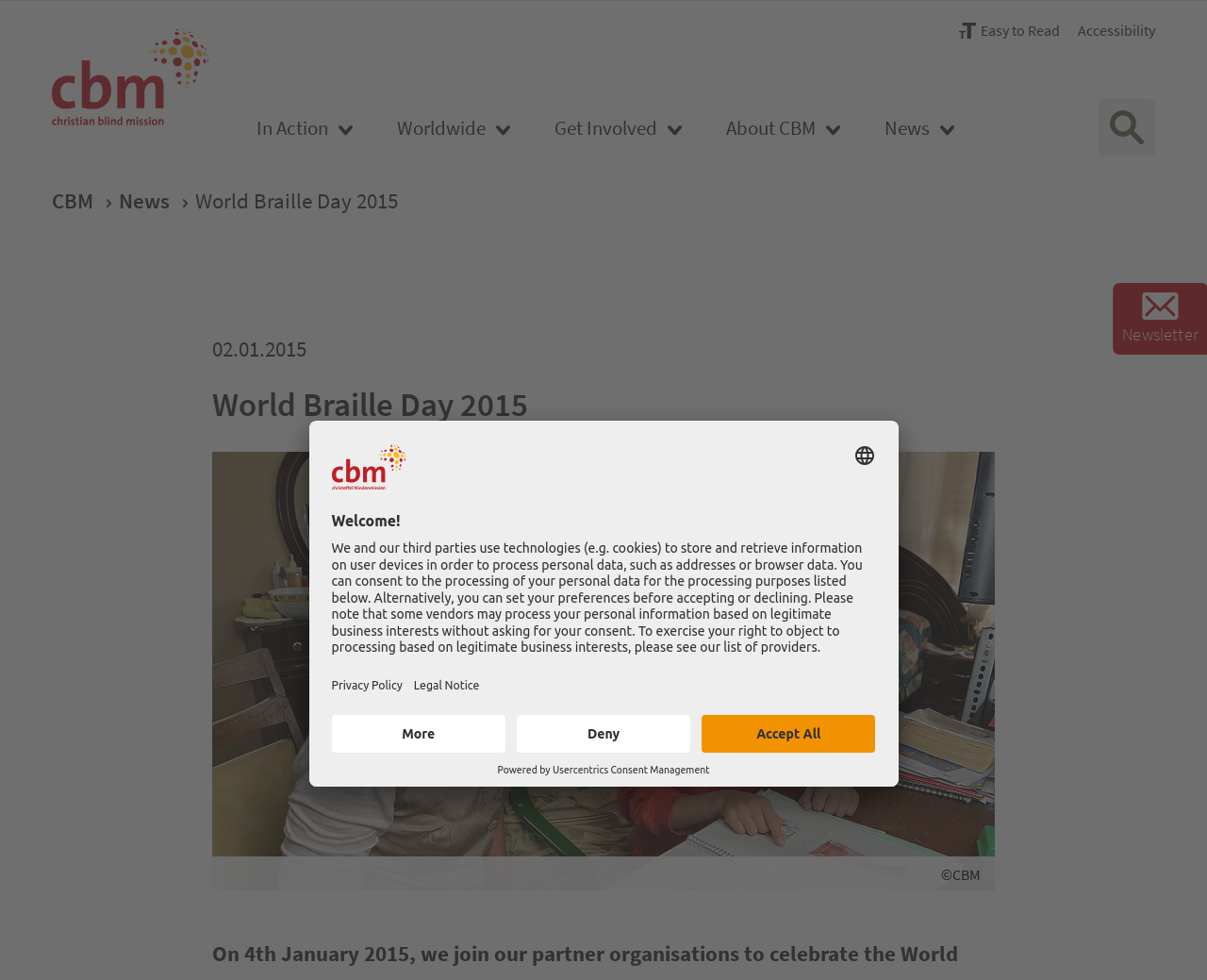How many buttons are there in the welcome dialog?
Look at the screenshot and respond with a single word or phrase.

3